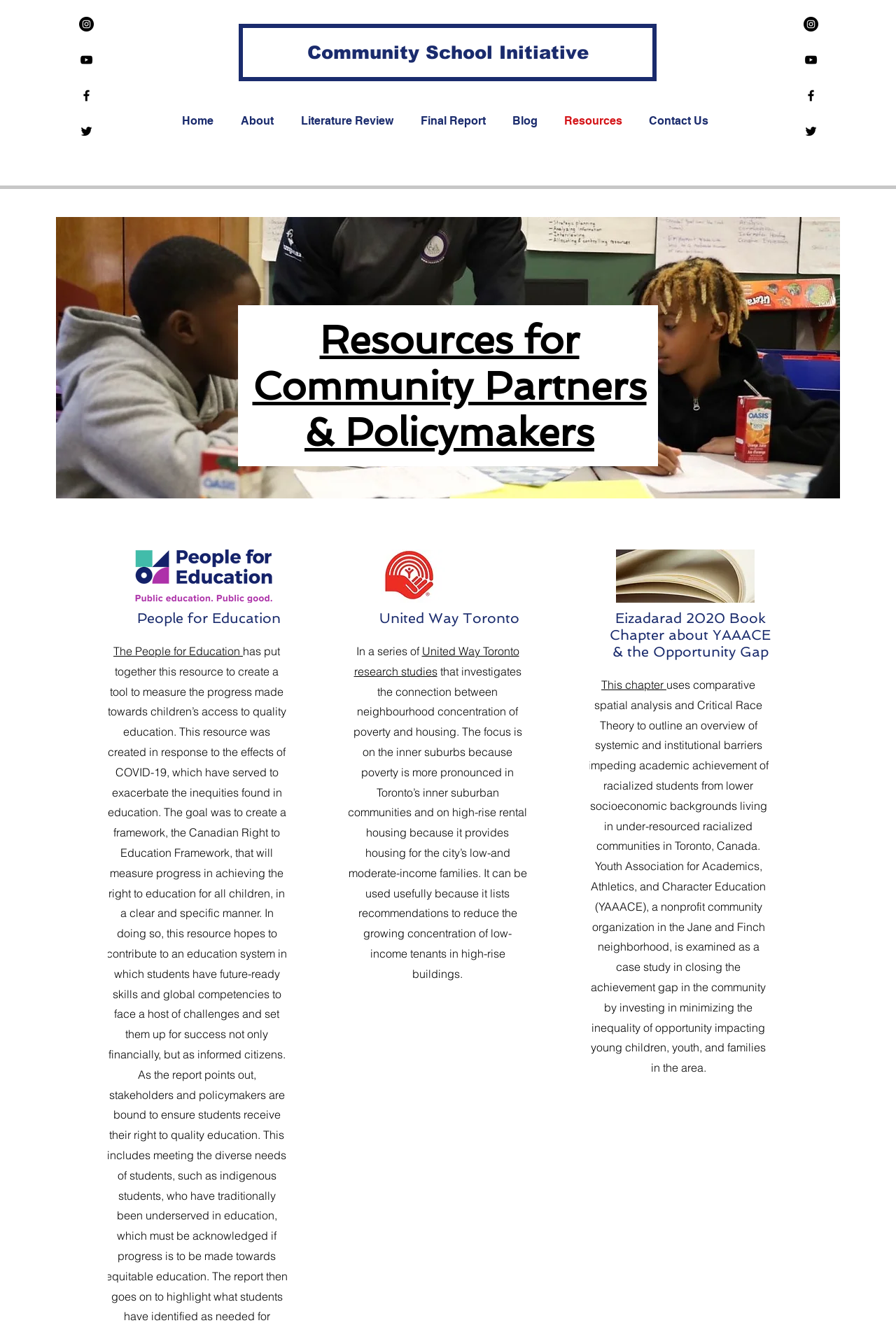Determine the bounding box coordinates of the region to click in order to accomplish the following instruction: "View the United Way Toronto research studies". Provide the coordinates as four float numbers between 0 and 1, specifically [left, top, right, bottom].

[0.395, 0.484, 0.579, 0.51]